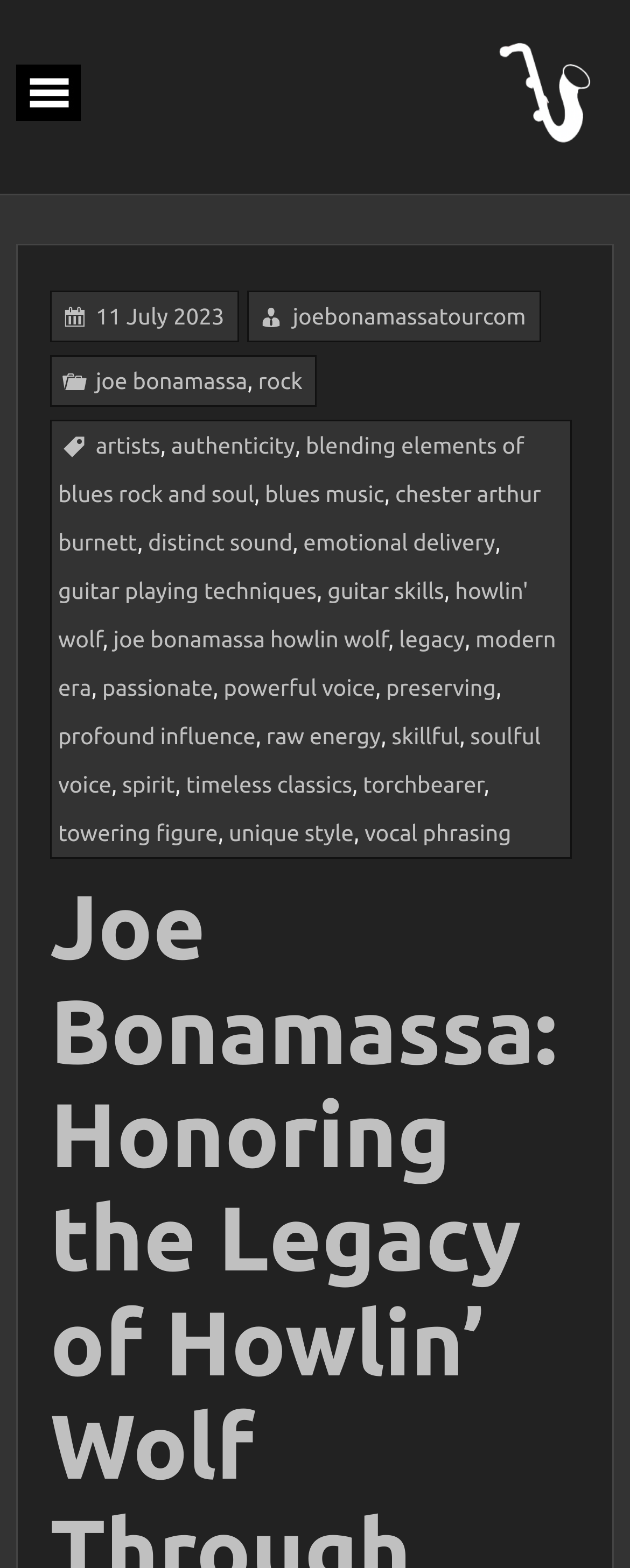Specify the bounding box coordinates of the area to click in order to follow the given instruction: "Read the article about Joe Bonamassa and Howlin' Wolf."

[0.092, 0.369, 0.838, 0.416]